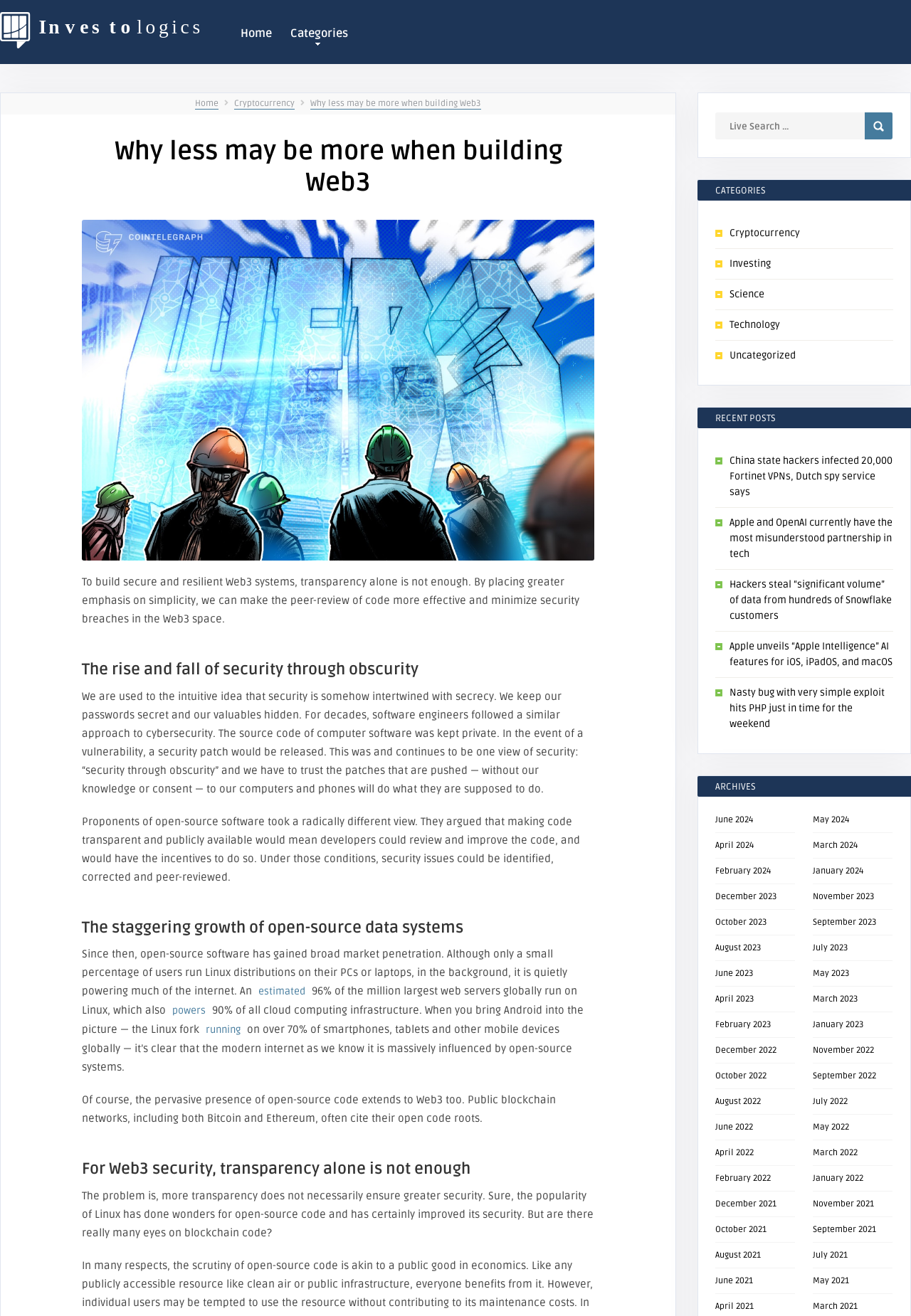Please determine the bounding box coordinates of the element's region to click for the following instruction: "Check the 'Recent Posts'".

[0.766, 0.31, 1.0, 0.325]